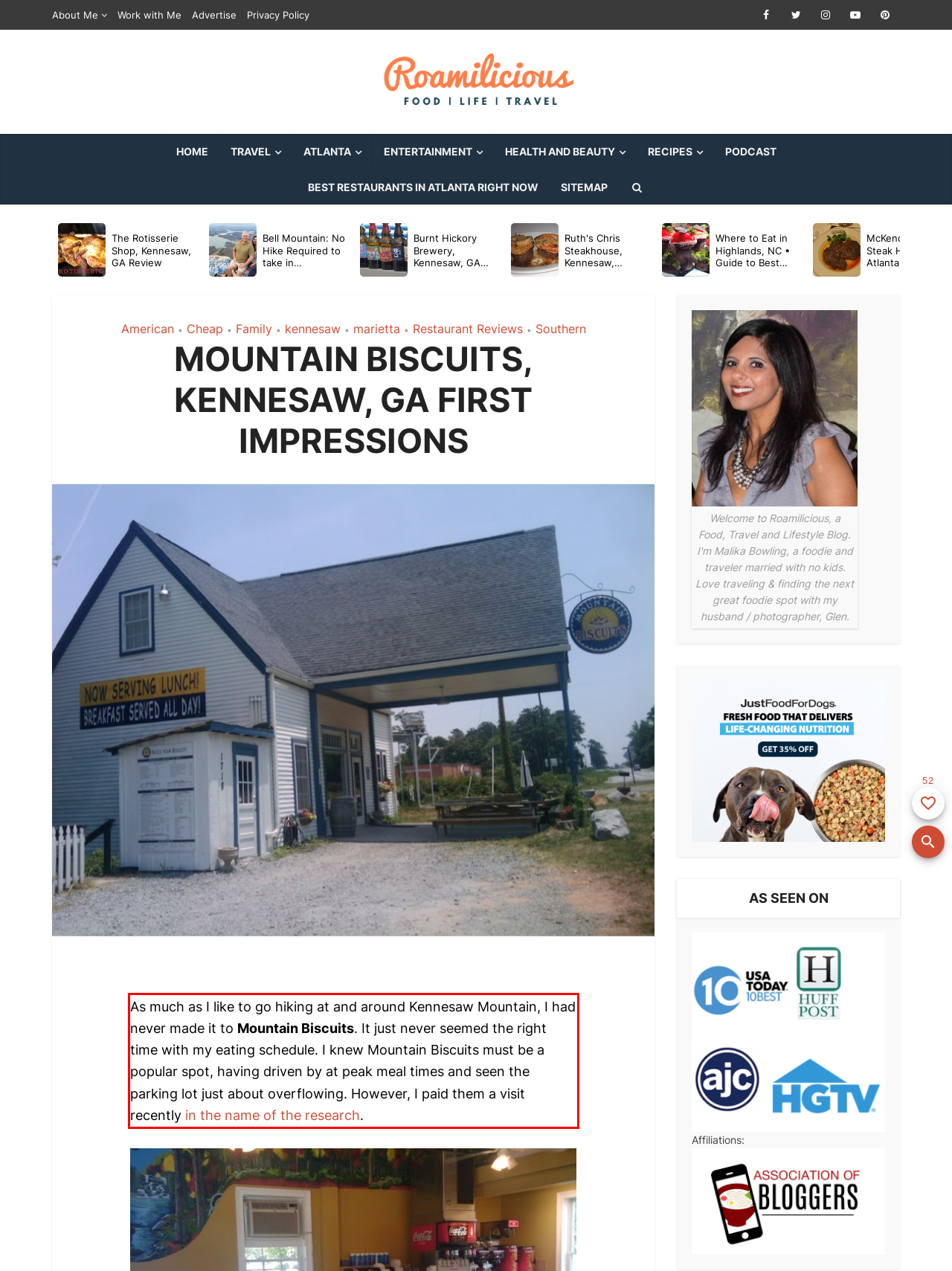Identify the red bounding box in the webpage screenshot and perform OCR to generate the text content enclosed.

As much as I like to go hiking at and around Kennesaw Mountain, I had never made it to Mountain Biscuits. It just never seemed the right time with my eating schedule. I knew Mountain Biscuits must be a popular spot, having driven by at peak meal times and seen the parking lot just about overflowing. However, I paid them a visit recently in the name of the research.